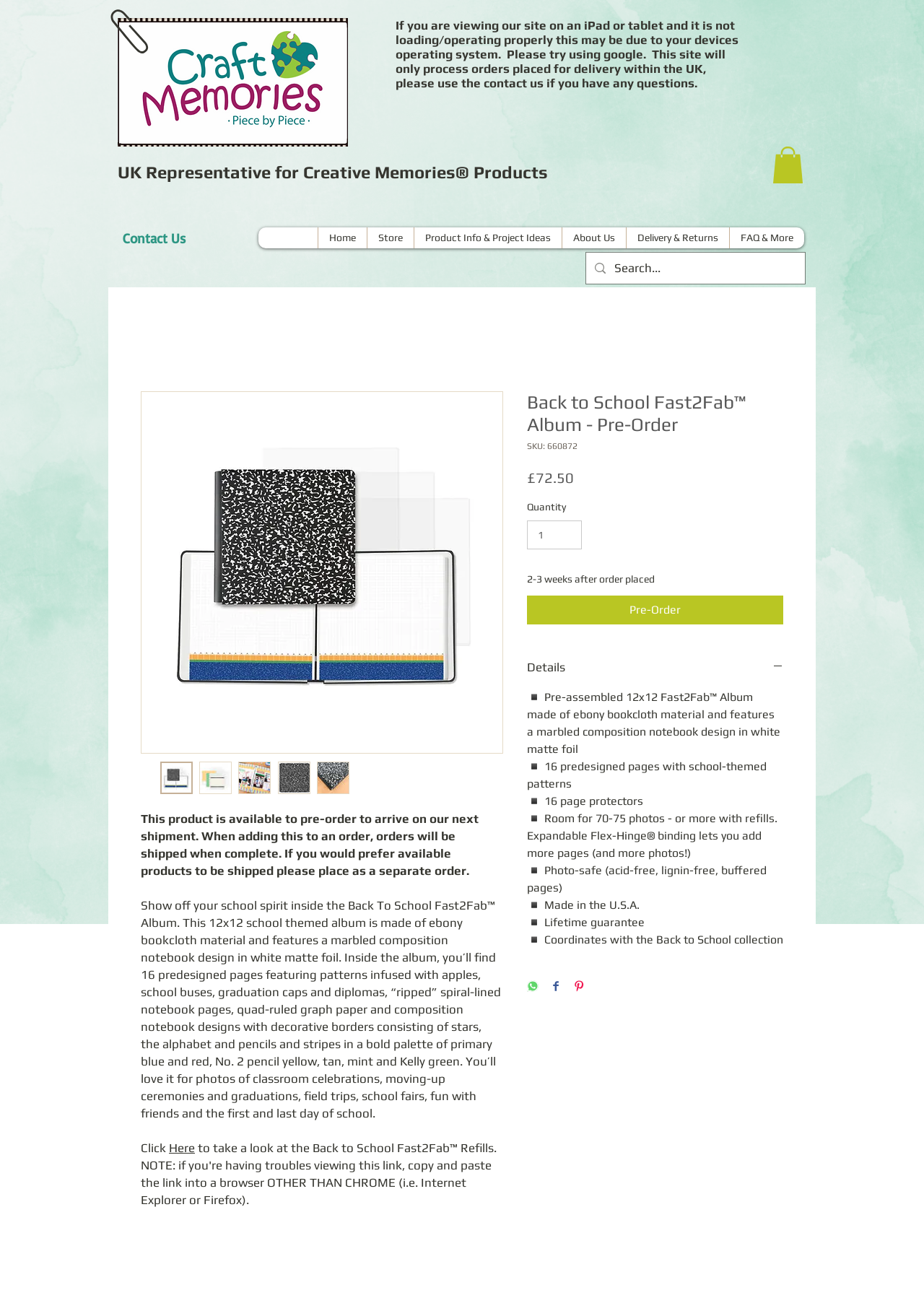Identify the bounding box coordinates of the specific part of the webpage to click to complete this instruction: "Pre-order the Back to School Fast2Fab album".

[0.57, 0.457, 0.848, 0.479]